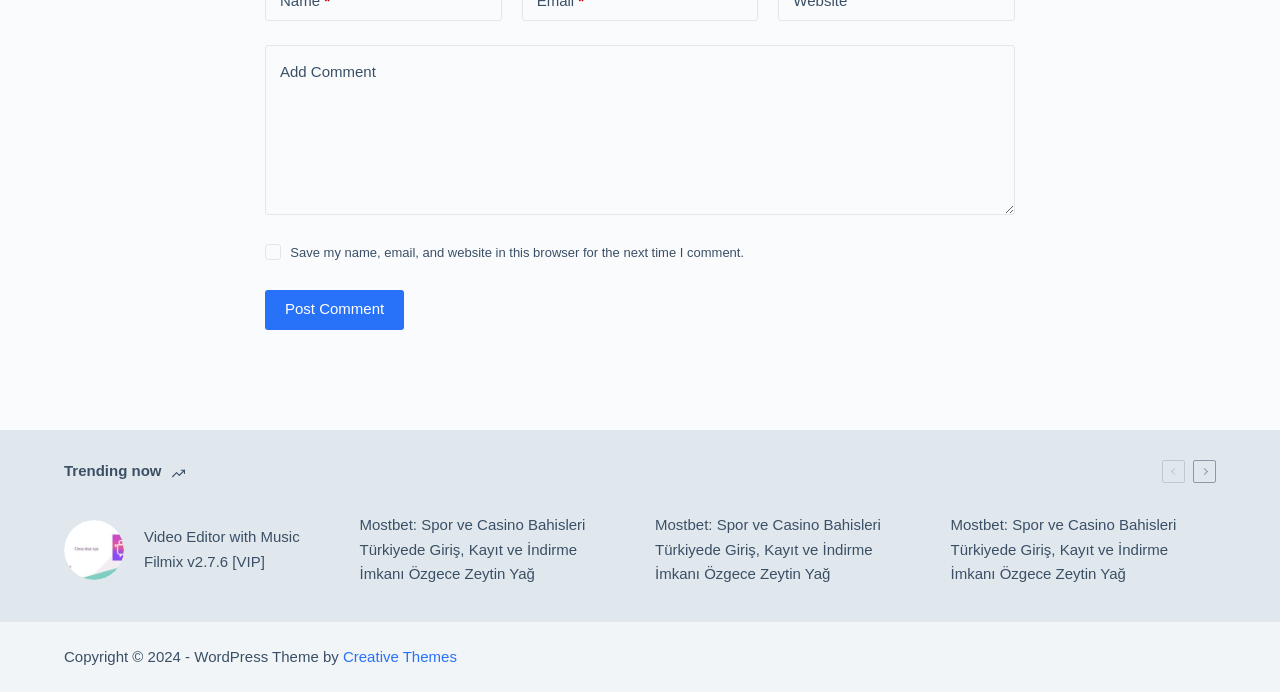Please answer the following question using a single word or phrase: 
What is the purpose of the textbox?

Add Comment